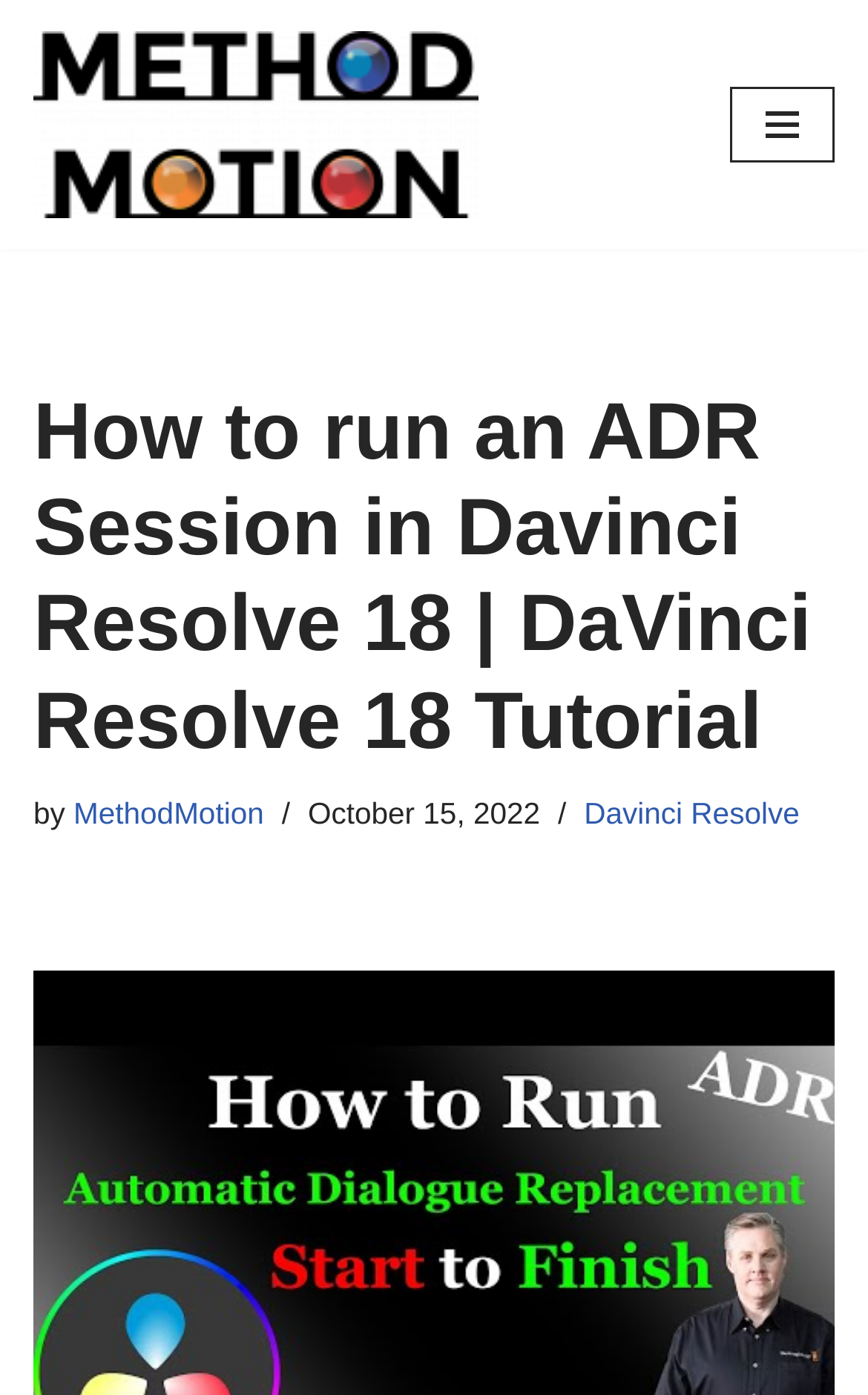Identify the headline of the webpage and generate its text content.

How to run an ADR Session in Davinci Resolve 18 | DaVinci Resolve 18 Tutorial